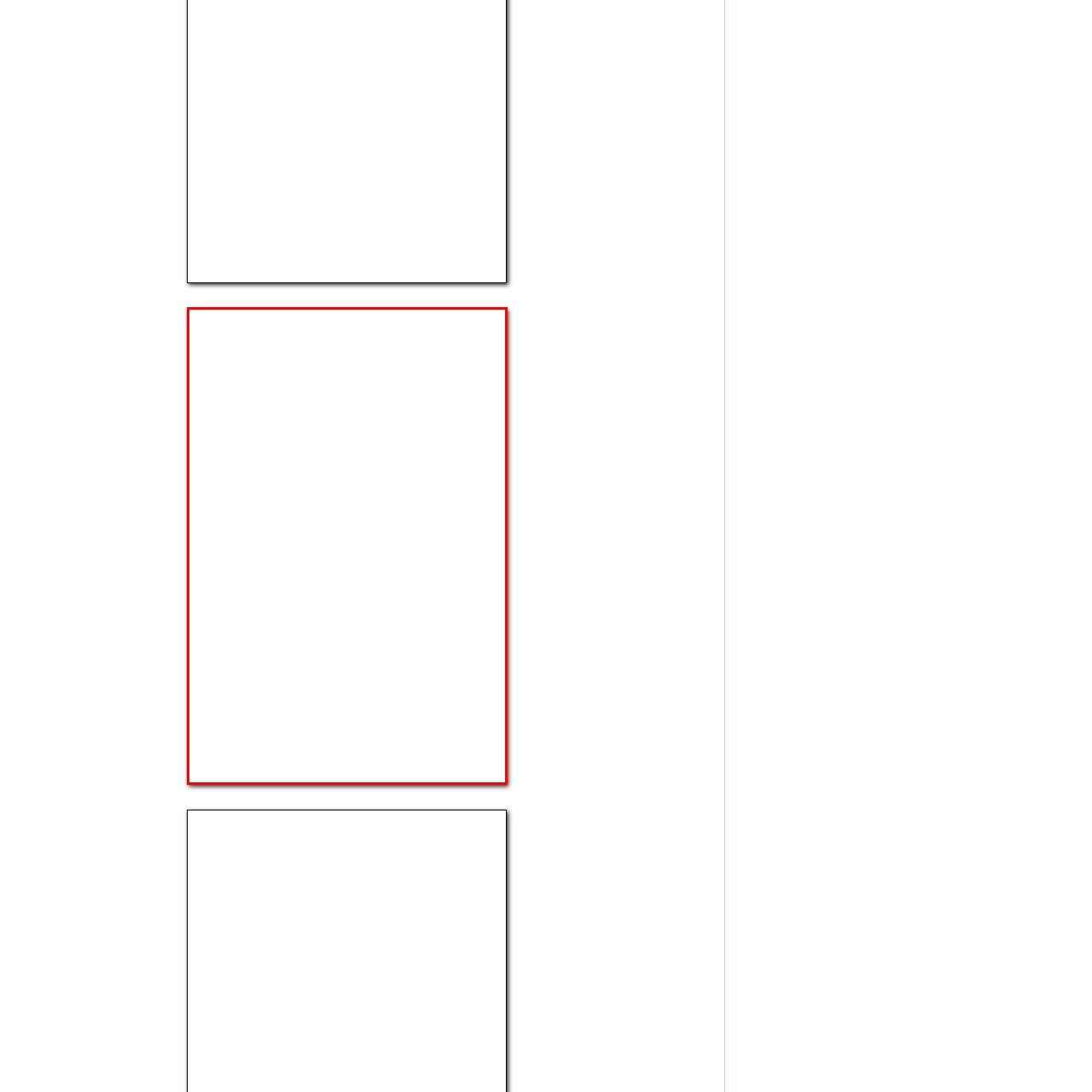Please look at the image highlighted by the red bounding box and provide a single word or phrase as an answer to this question:
What type of image is it?

Illustrative, decorative, or functional